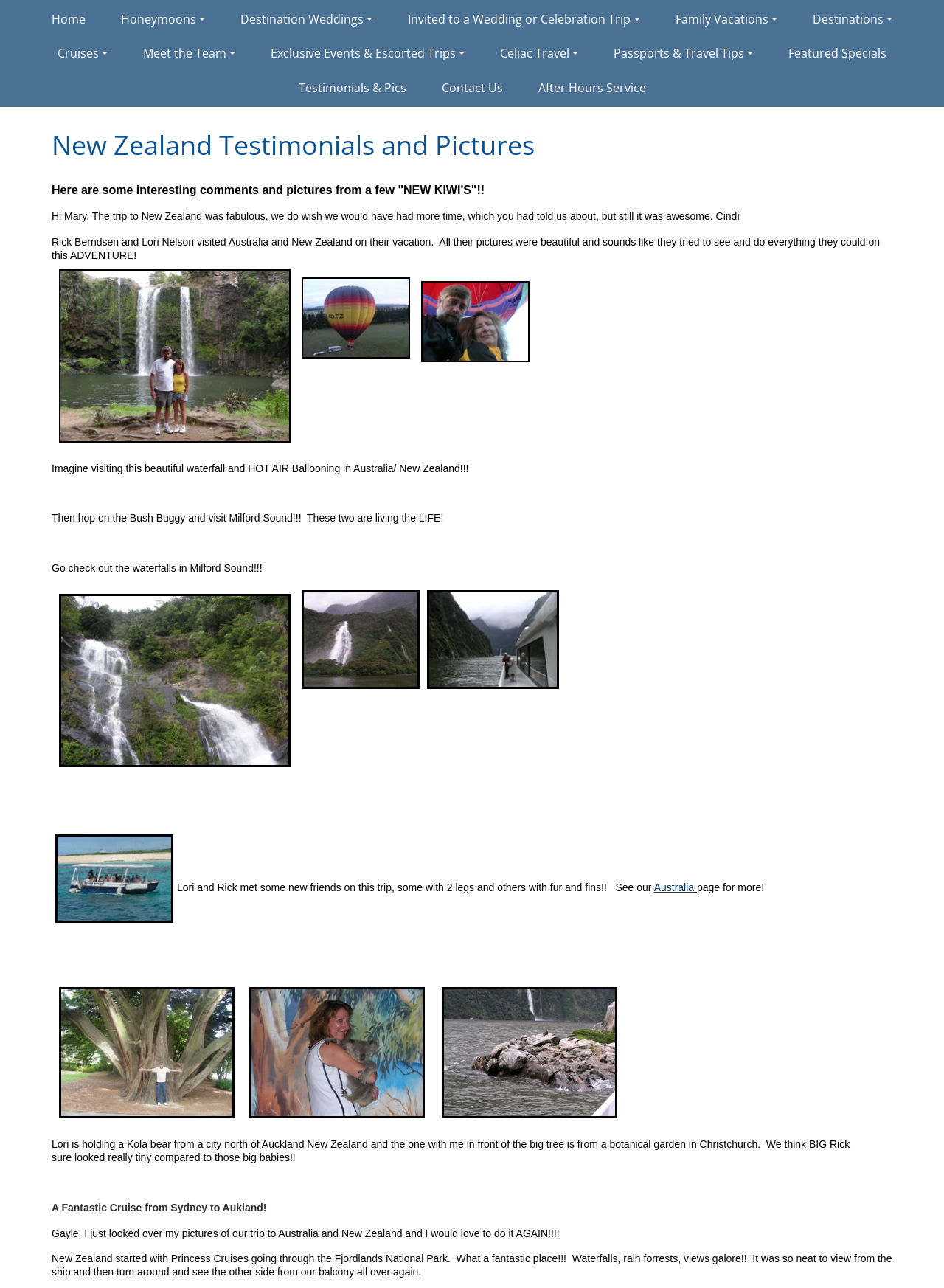Please provide the bounding box coordinates for the UI element as described: "After Hours Service". The coordinates must be four floats between 0 and 1, represented as [left, top, right, bottom].

[0.551, 0.055, 0.703, 0.081]